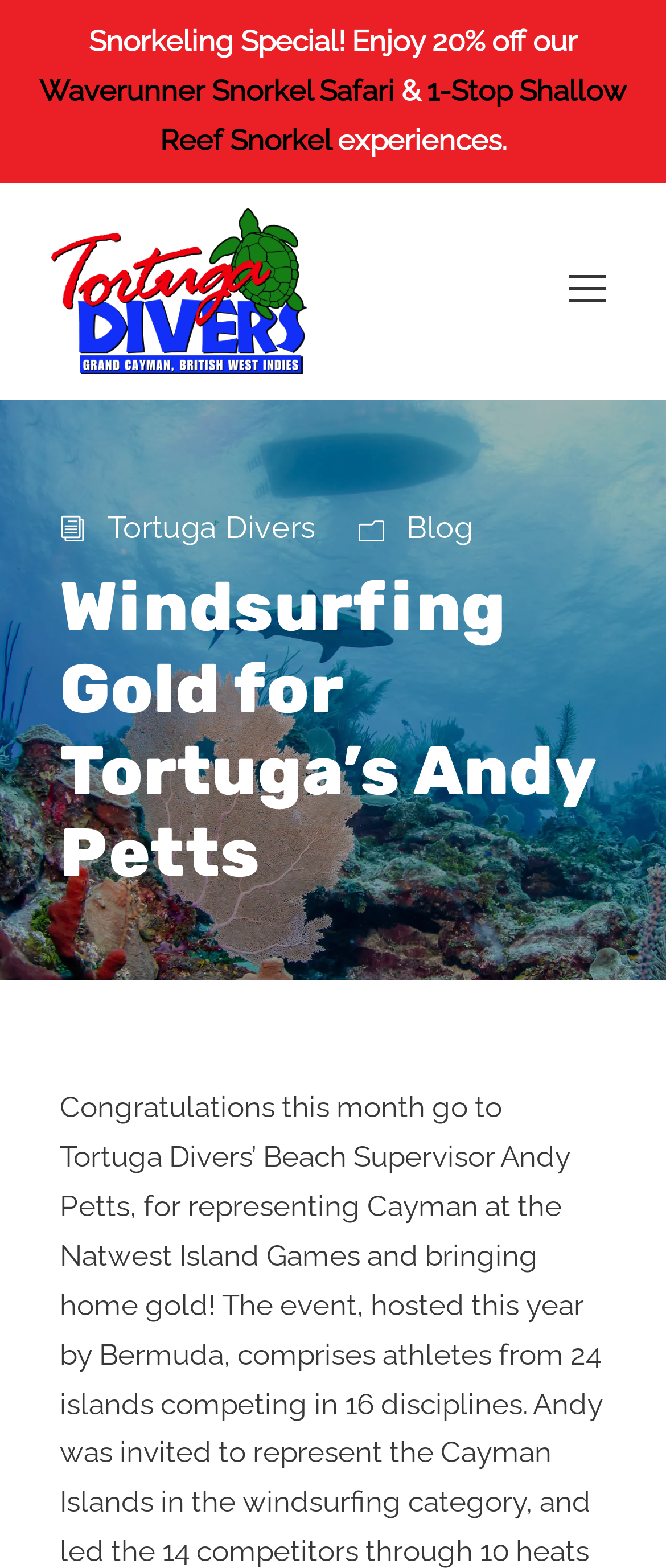Determine the bounding box coordinates for the UI element matching this description: "1-Stop Shallow Reef Snorkel".

[0.24, 0.047, 0.941, 0.1]